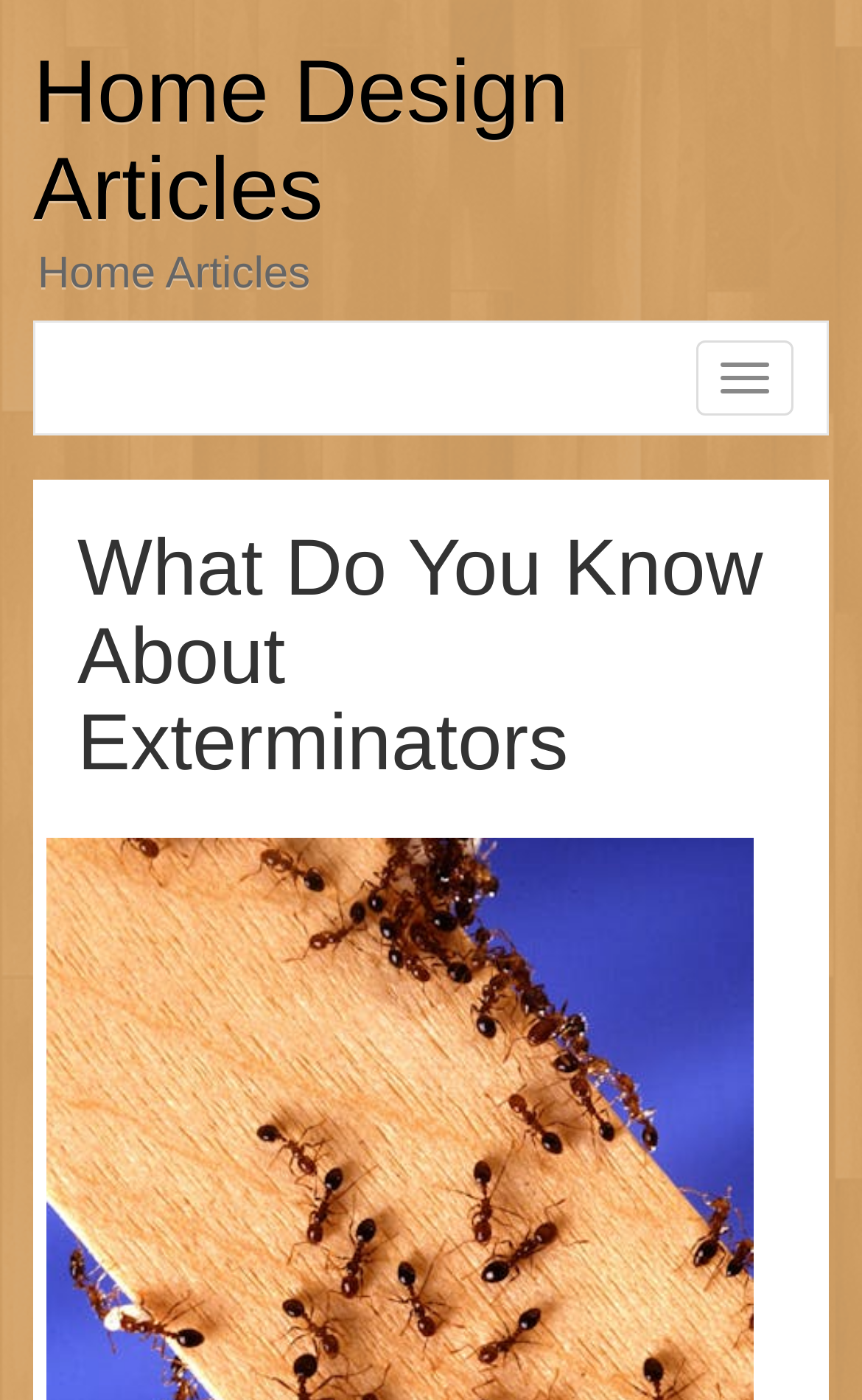Find the bounding box coordinates for the HTML element described as: "Toggle navigation". The coordinates should consist of four float values between 0 and 1, i.e., [left, top, right, bottom].

[0.808, 0.243, 0.921, 0.297]